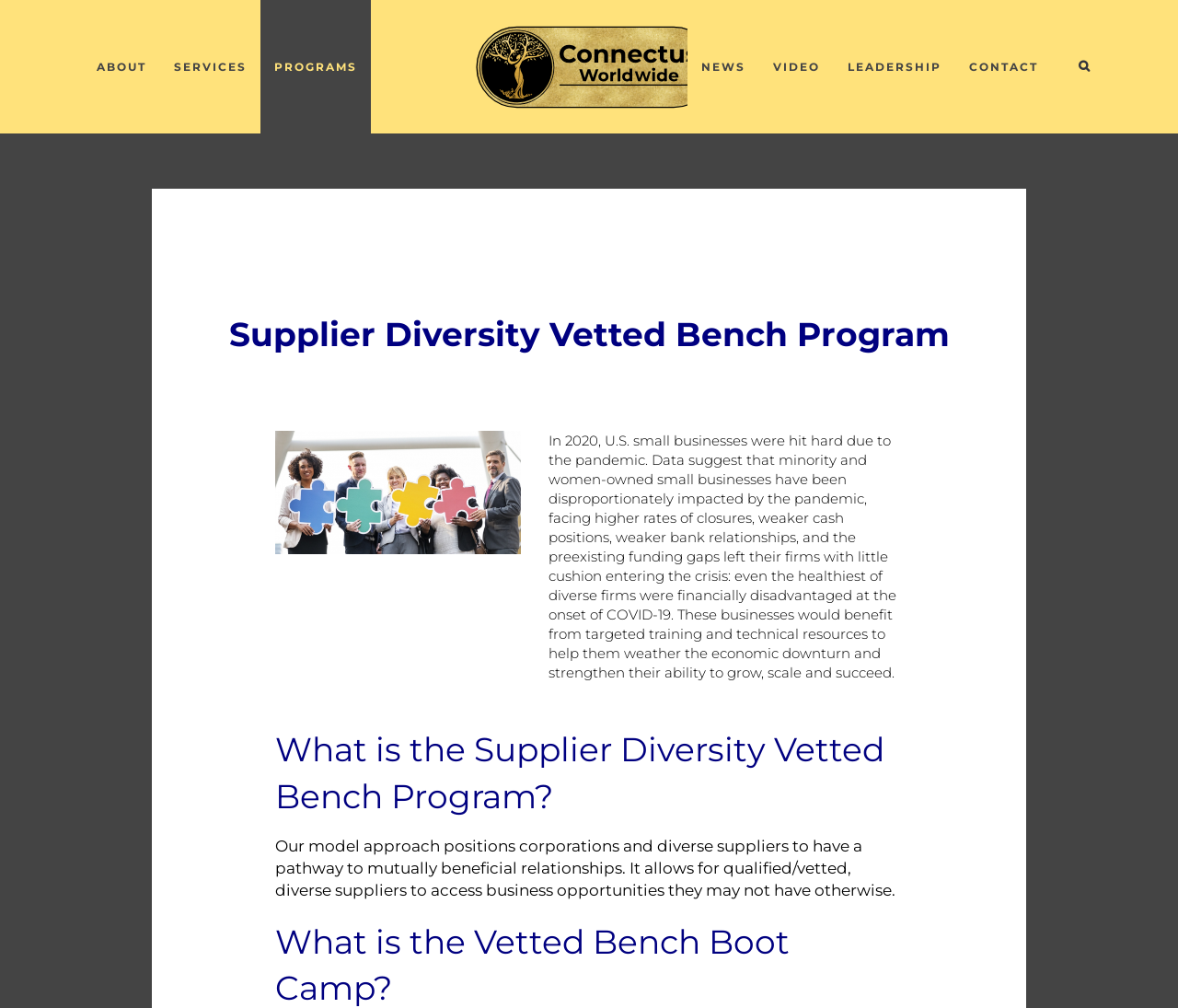What is the Supplier Diversity Vetted Bench Program about?
Provide a detailed answer to the question, using the image to inform your response.

The Supplier Diversity Vetted Bench Program is about helping diverse suppliers, as described in the StaticText element with the bounding box coordinates [0.465, 0.429, 0.761, 0.676]. The program aims to provide targeted training and technical resources to help diverse suppliers weather the economic downturn and strengthen their ability to grow, scale, and succeed.